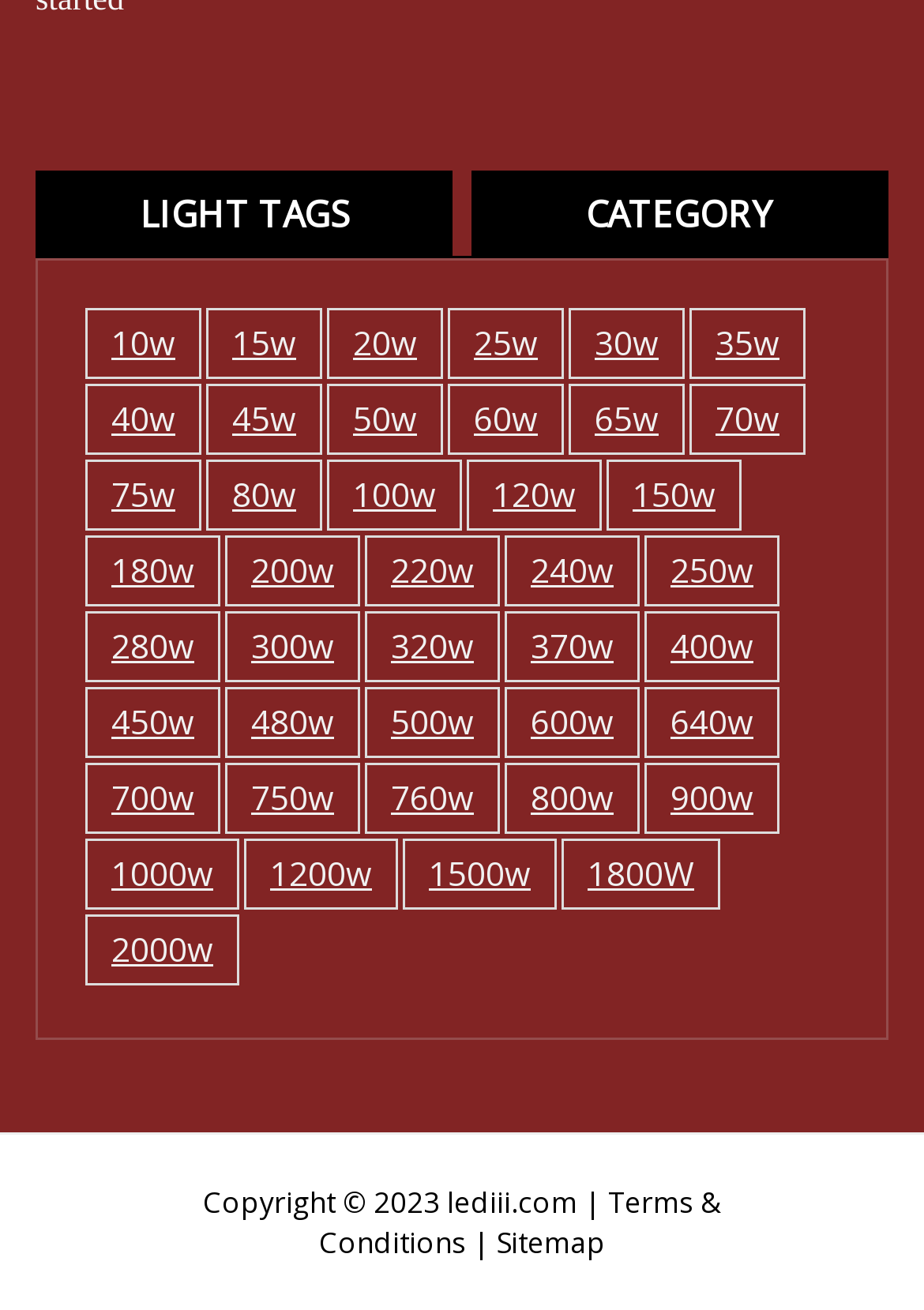Based on the provided description, "Support Team", find the bounding box of the corresponding UI element in the screenshot.

None